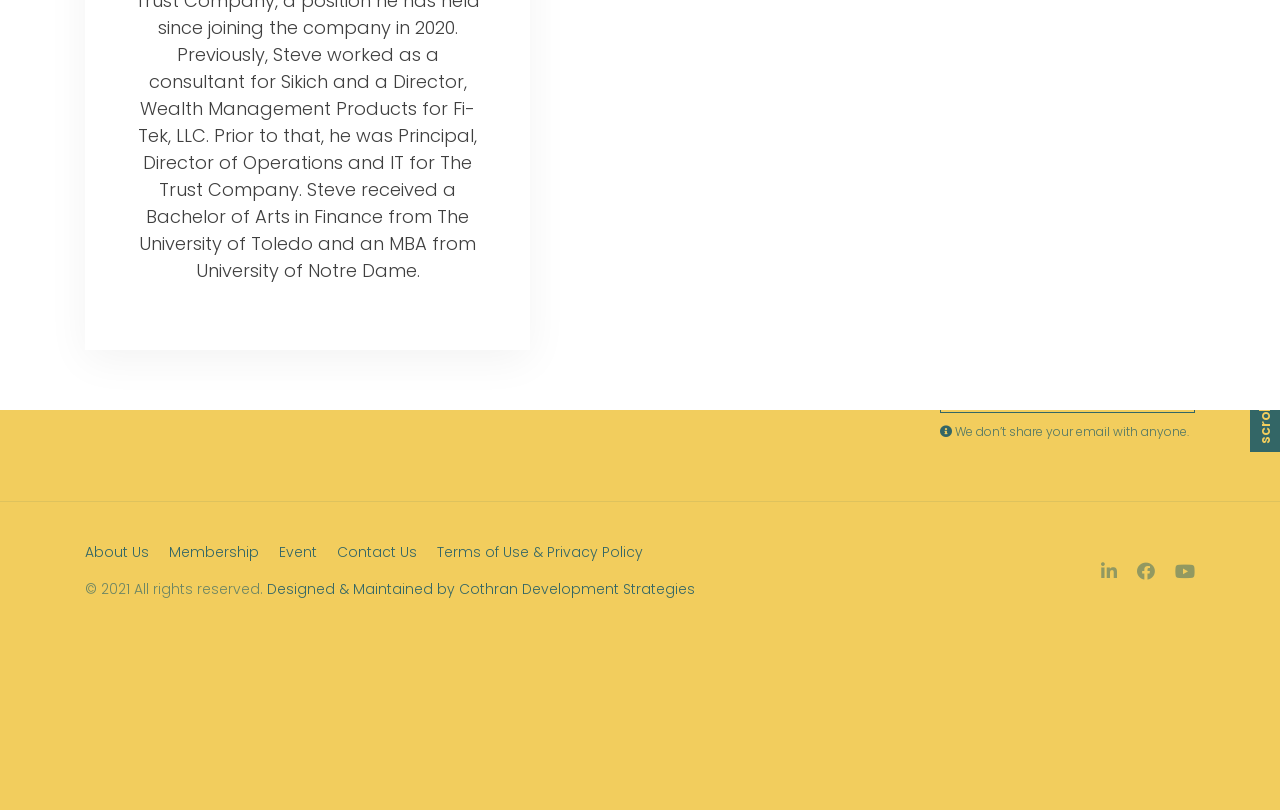Determine the bounding box coordinates of the UI element described below. Use the format (top-left x, top-left y, bottom-right x, bottom-right y) with floating point numbers between 0 and 1: Hello world!

None